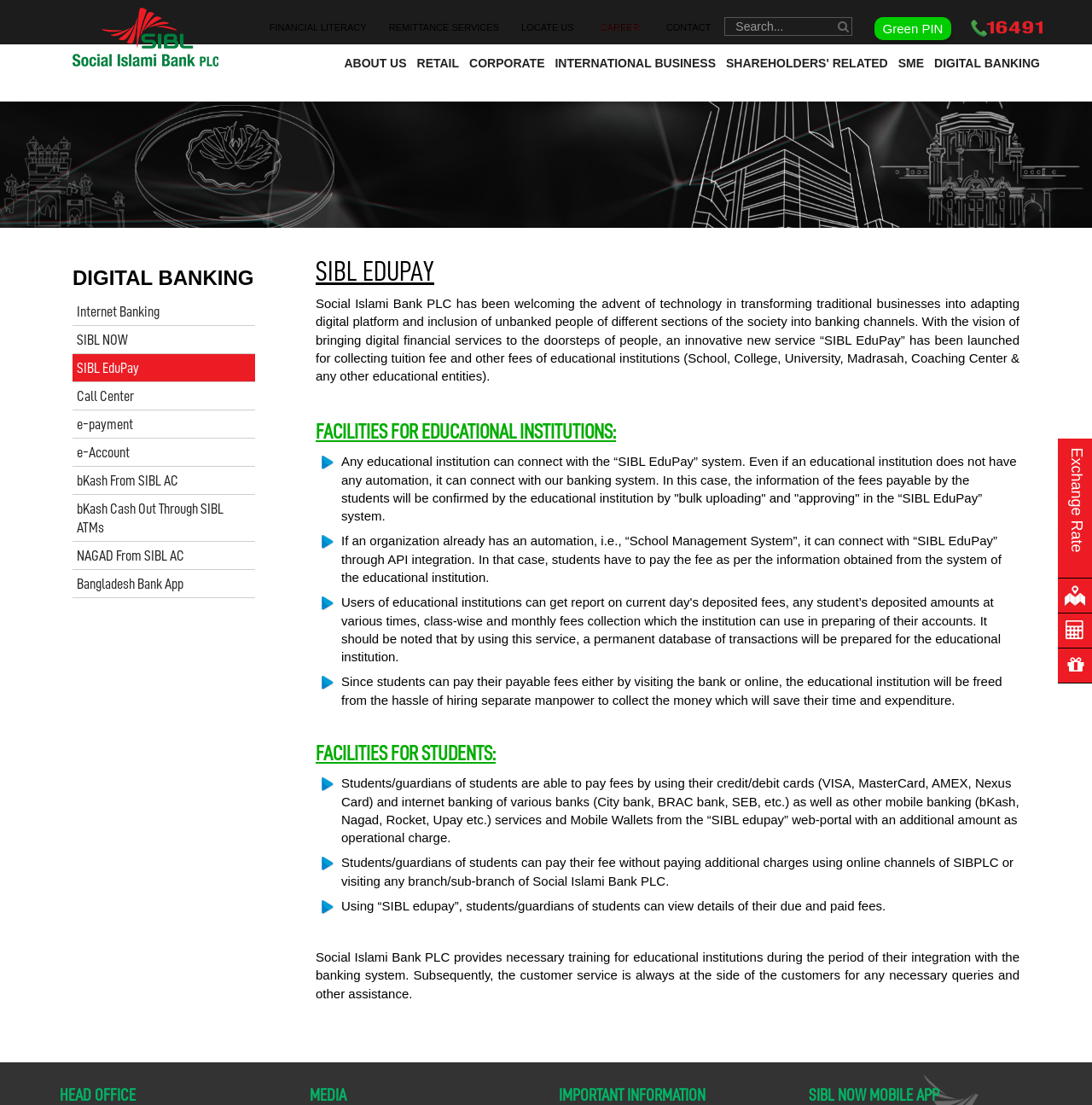How can students pay their fees using SIBL EduPay?
Please use the image to provide a one-word or short phrase answer.

Using credit/debit cards or mobile banking